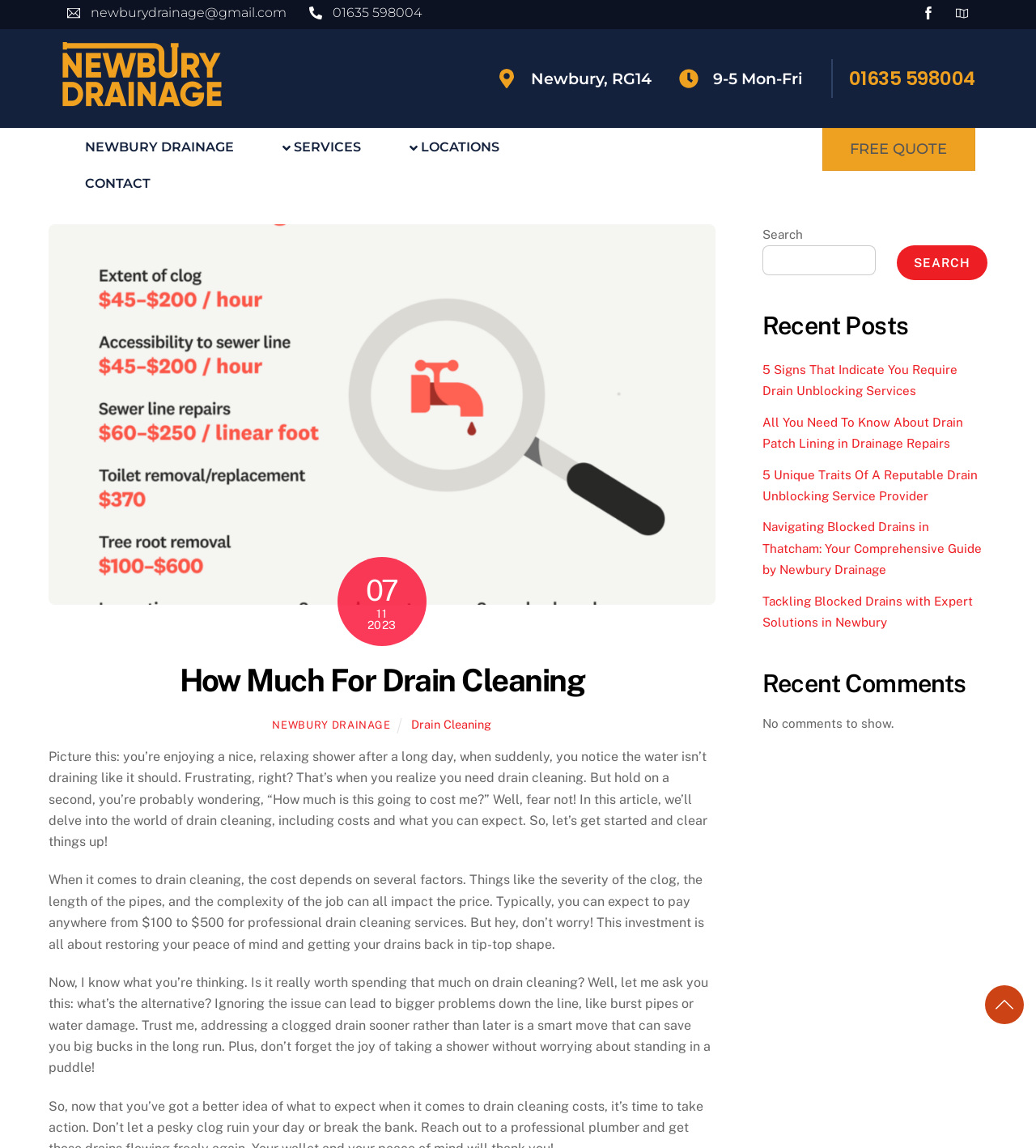What is the typical cost range for professional drain cleaning services?
Answer with a single word or short phrase according to what you see in the image.

$100 to $500